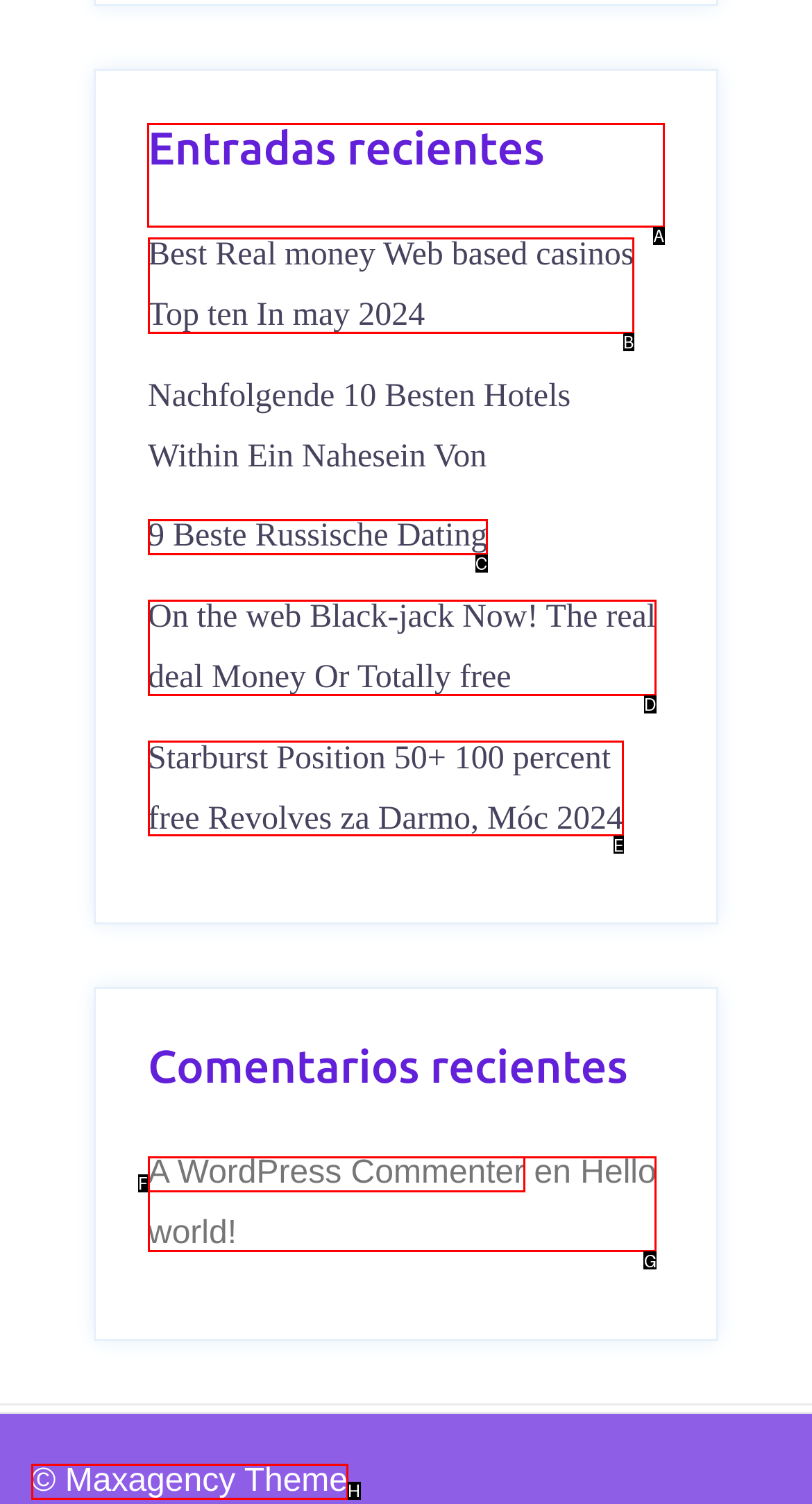Identify the correct option to click in order to complete this task: View resilience topics
Answer with the letter of the chosen option directly.

None